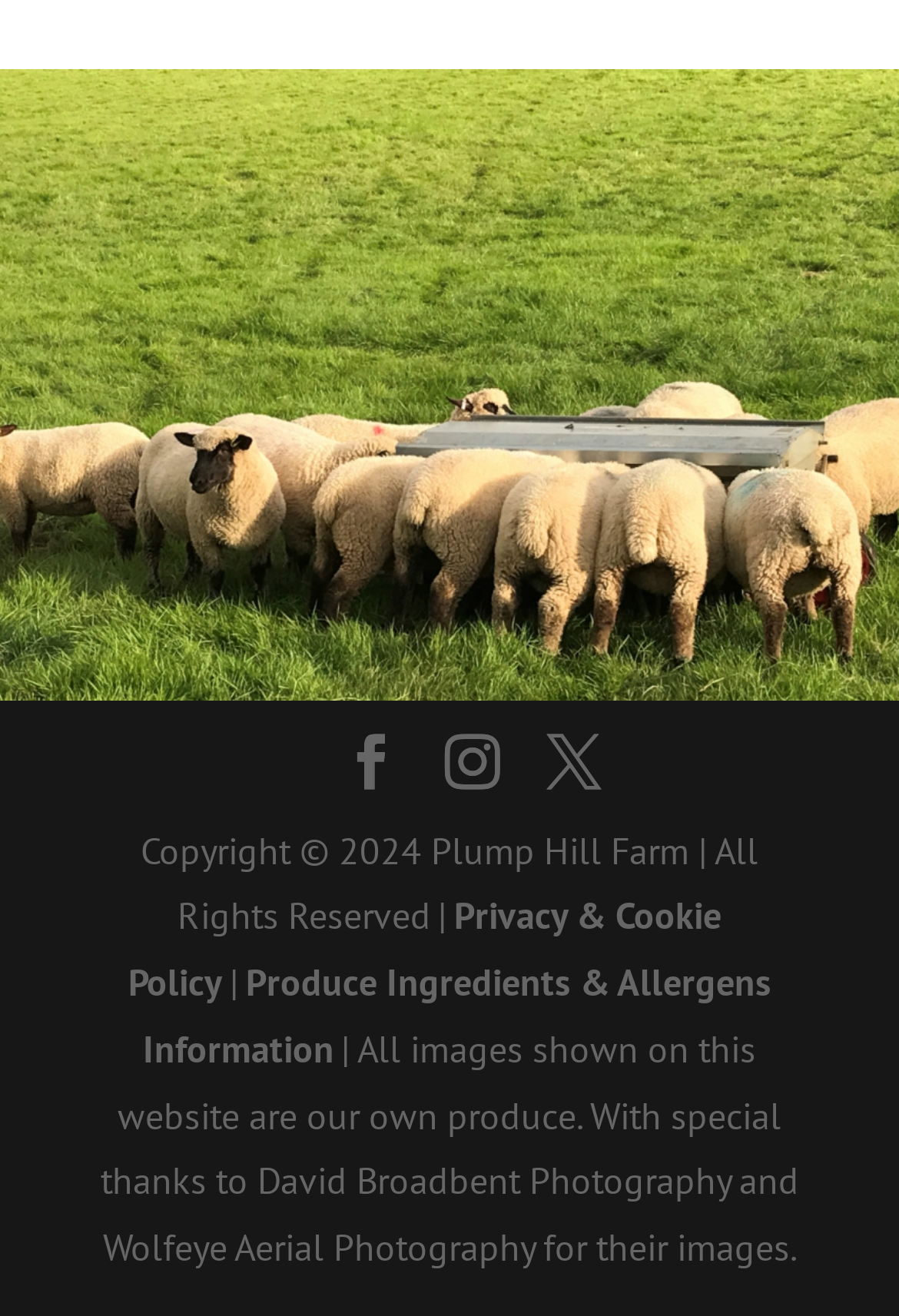From the element description Privacy & Cookie Policy, predict the bounding box coordinates of the UI element. The coordinates must be specified in the format (top-left x, top-left y, bottom-right x, bottom-right y) and should be within the 0 to 1 range.

[0.142, 0.678, 0.803, 0.764]